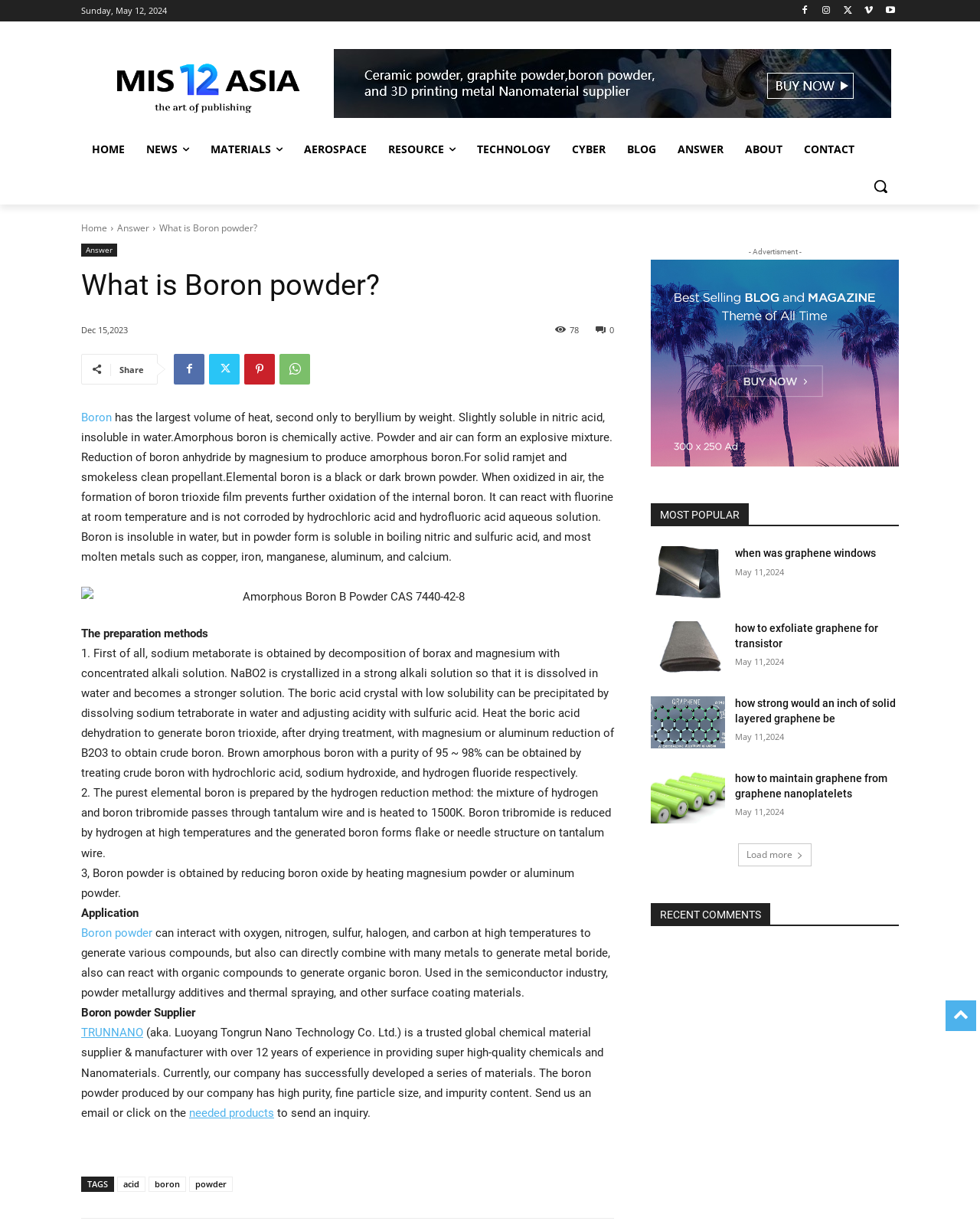How many preparation methods of boron powder are mentioned?
Using the image as a reference, answer the question in detail.

I counted the number of preparation methods of boron powder mentioned in the webpage, which are: 1) reducing boron oxide by heating magnesium powder or aluminum powder, 2) the hydrogen reduction method, and 3) reducing boron anhydride by magnesium to produce amorphous boron, and found that there are 3 methods.